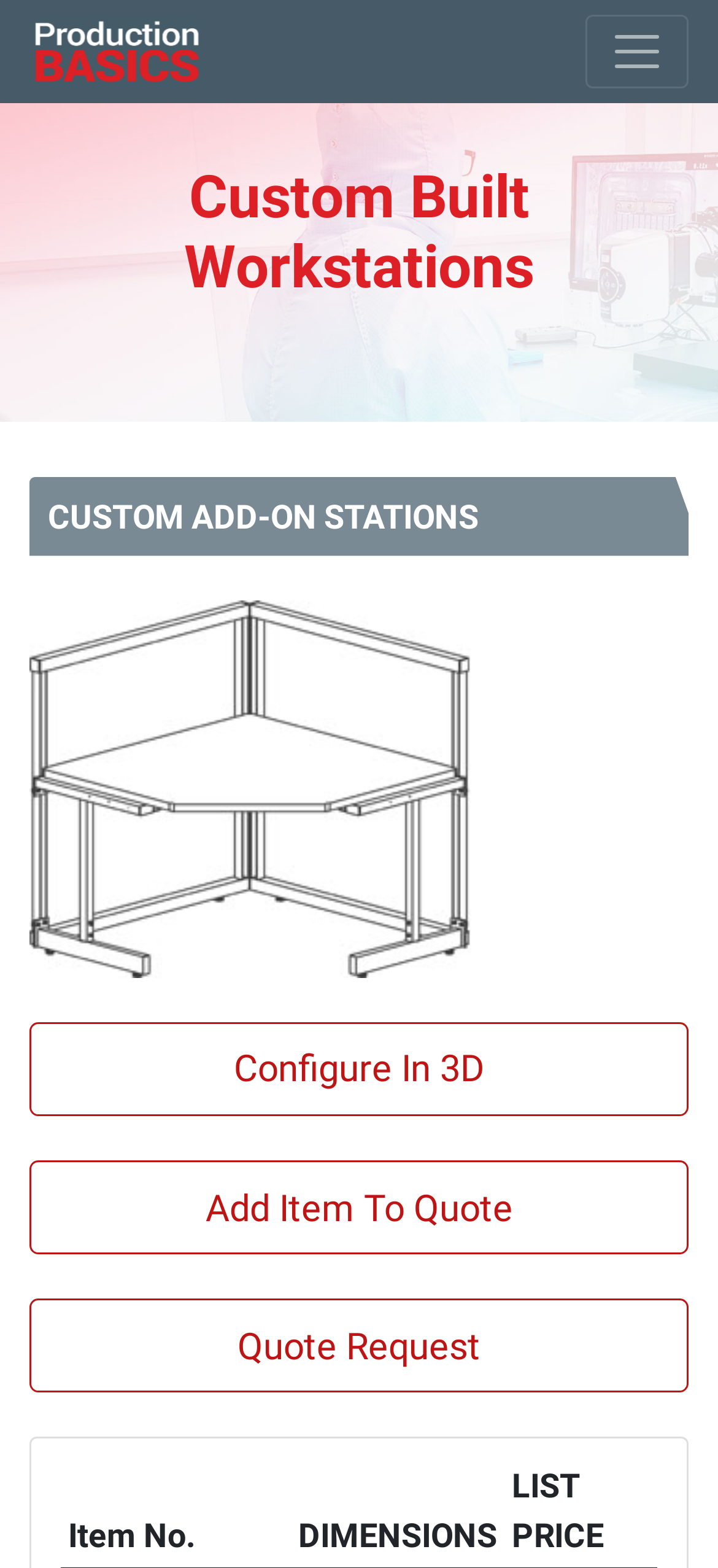Reply to the question below using a single word or brief phrase:
What is the function of the button?

Unknown